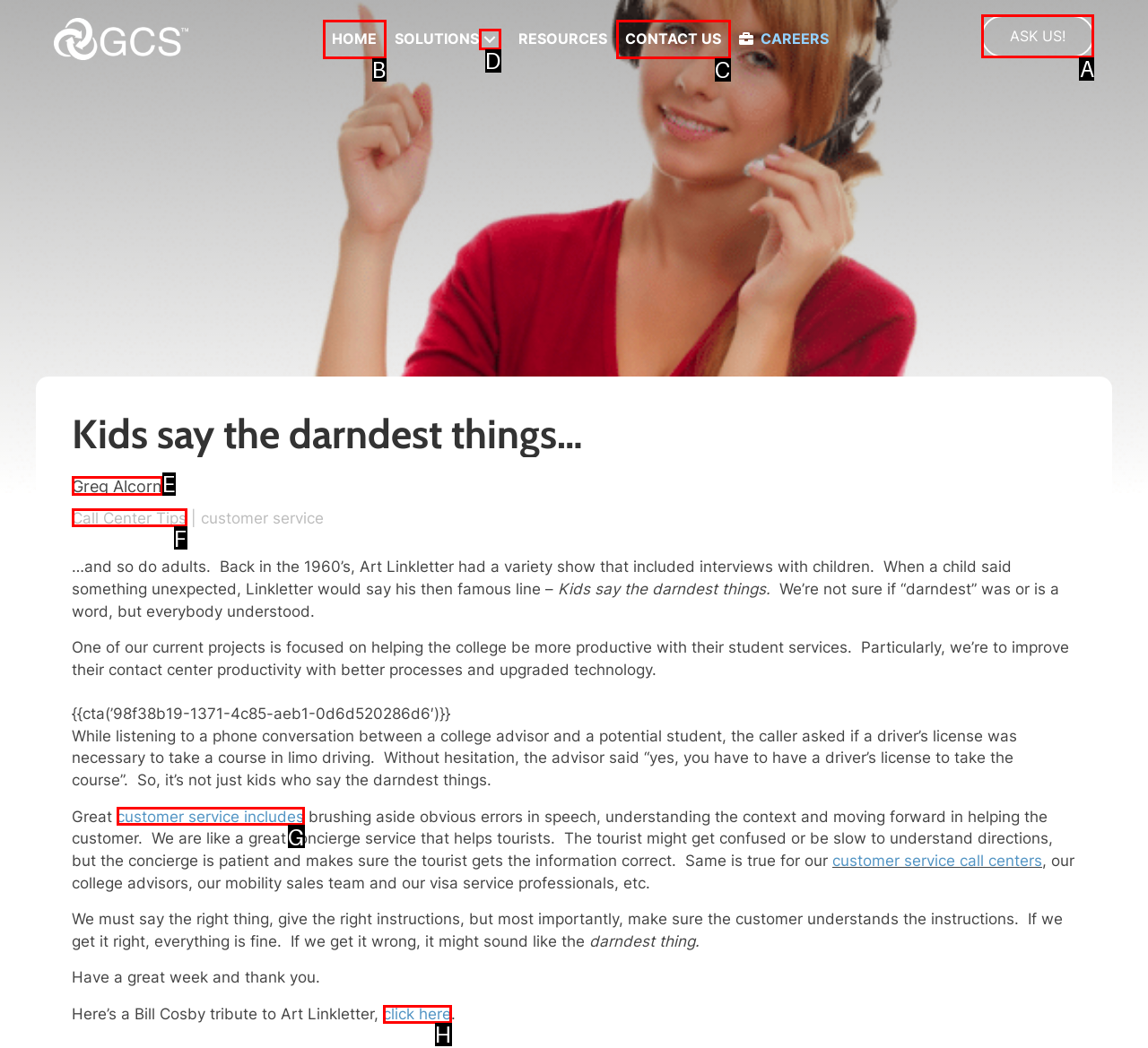Please indicate which option's letter corresponds to the task: Click the 'Ask Us!' button by examining the highlighted elements in the screenshot.

A